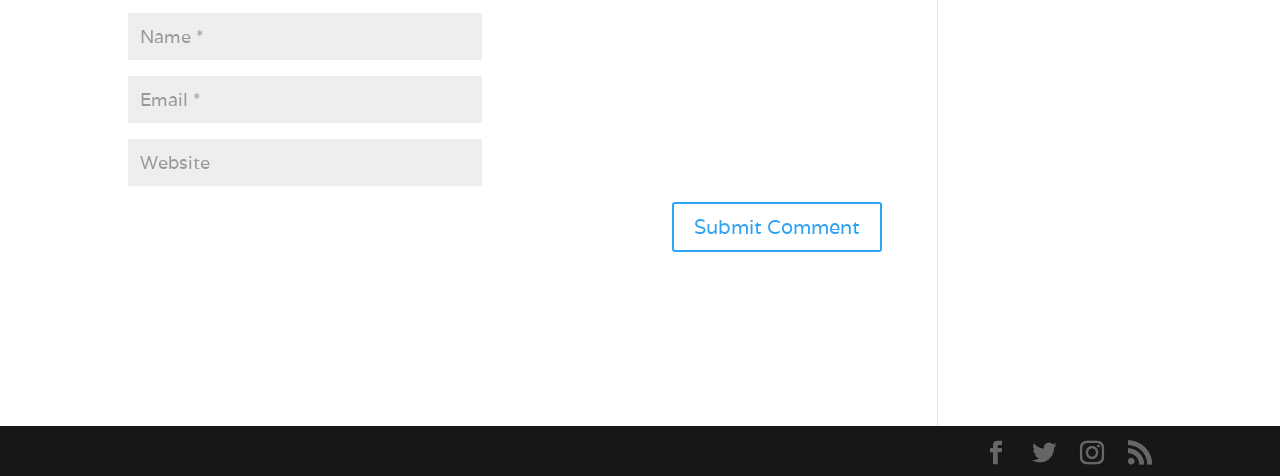What is the position of the submit button?
Using the image, provide a detailed and thorough answer to the question.

The submit button has a bounding box with y1 and y2 coordinates greater than those of the textboxes, indicating that it is placed at the bottom of the page. Its x1 and x2 coordinates are also greater than those of the textboxes, suggesting that it is positioned on the right side of the page.